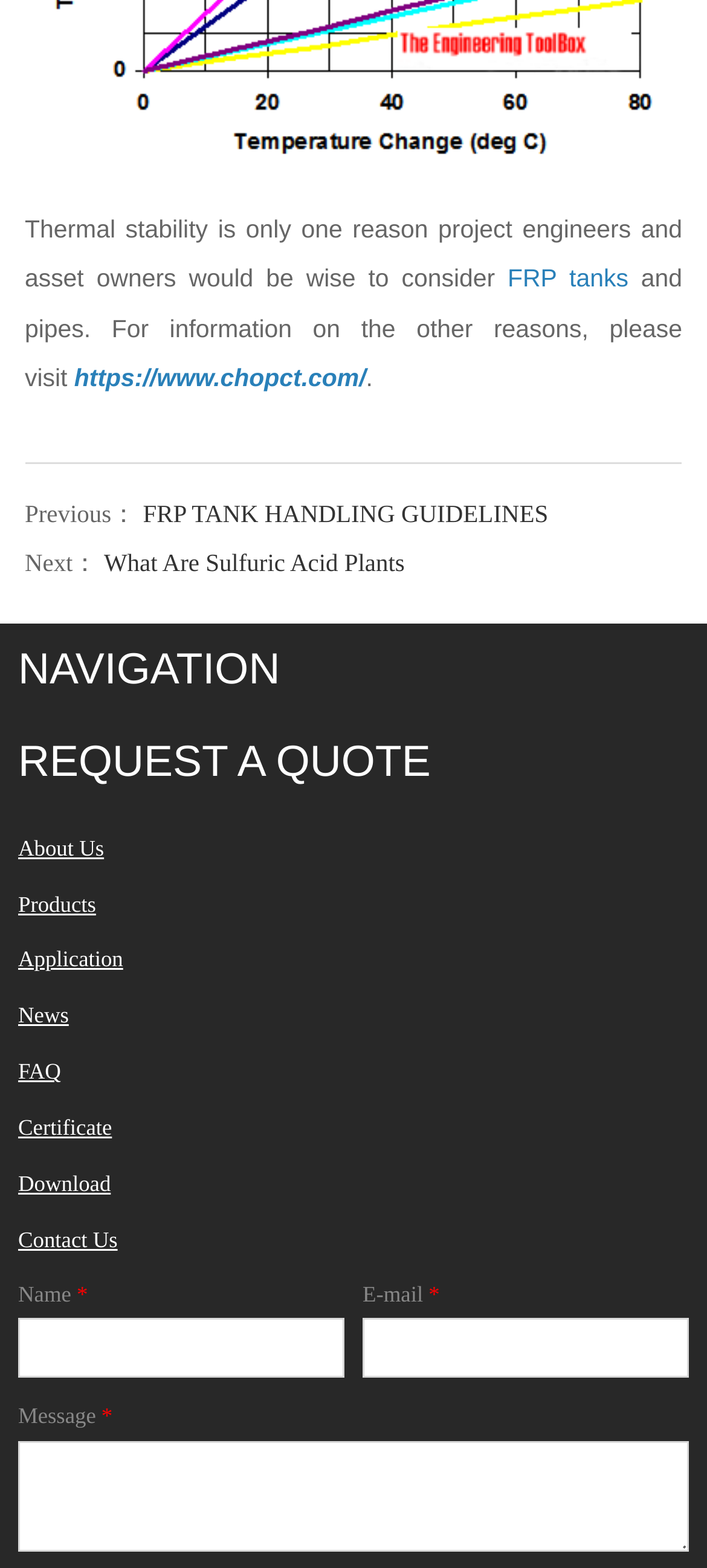Find the bounding box coordinates of the clickable area that will achieve the following instruction: "Visit the website".

[0.105, 0.232, 0.518, 0.25]